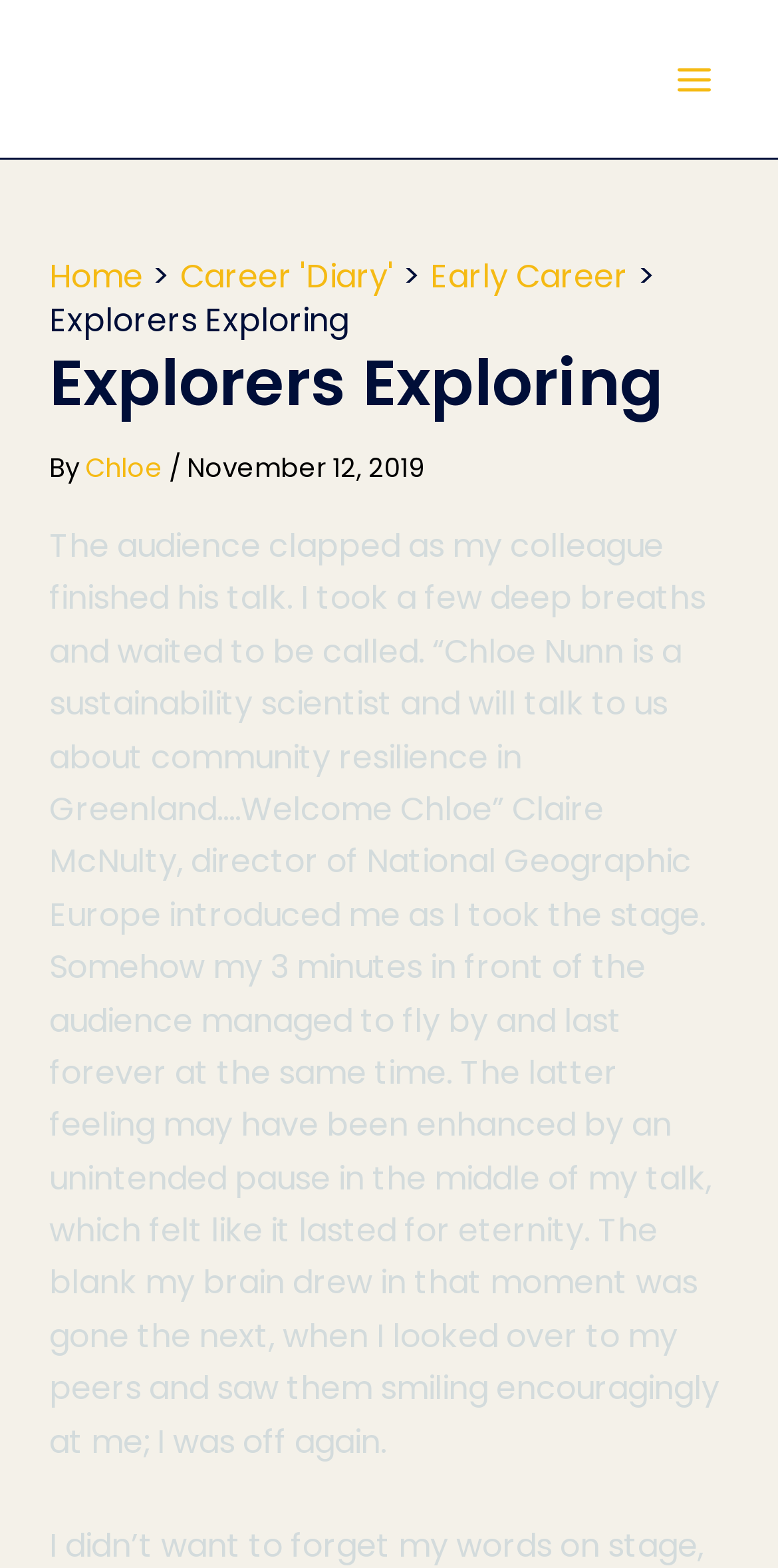Please specify the bounding box coordinates in the format (top-left x, top-left y, bottom-right x, bottom-right y), with all values as floating point numbers between 0 and 1. Identify the bounding box of the UI element described by: Home

[0.063, 0.162, 0.184, 0.191]